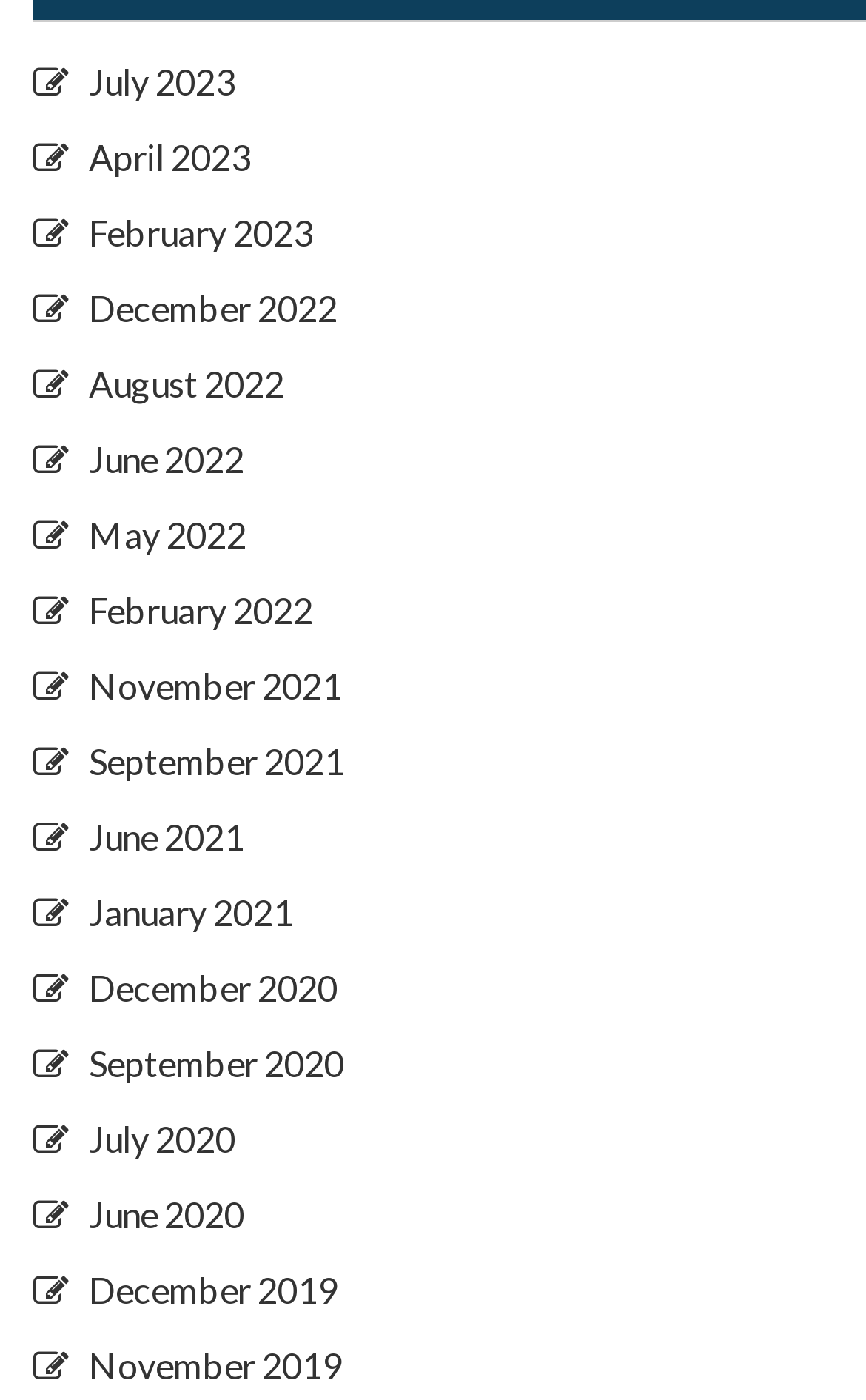How many links are listed in total?
Refer to the image and give a detailed answer to the question.

I counted the total number of links listed and found 24 links, each representing a specific month and year.